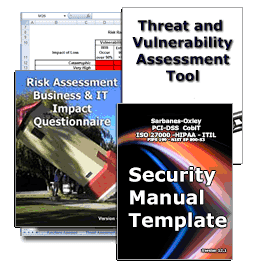What is the significance of comprehensive documentation in cybersecurity?
Give a single word or phrase answer based on the content of the image.

Formulating effective security strategies